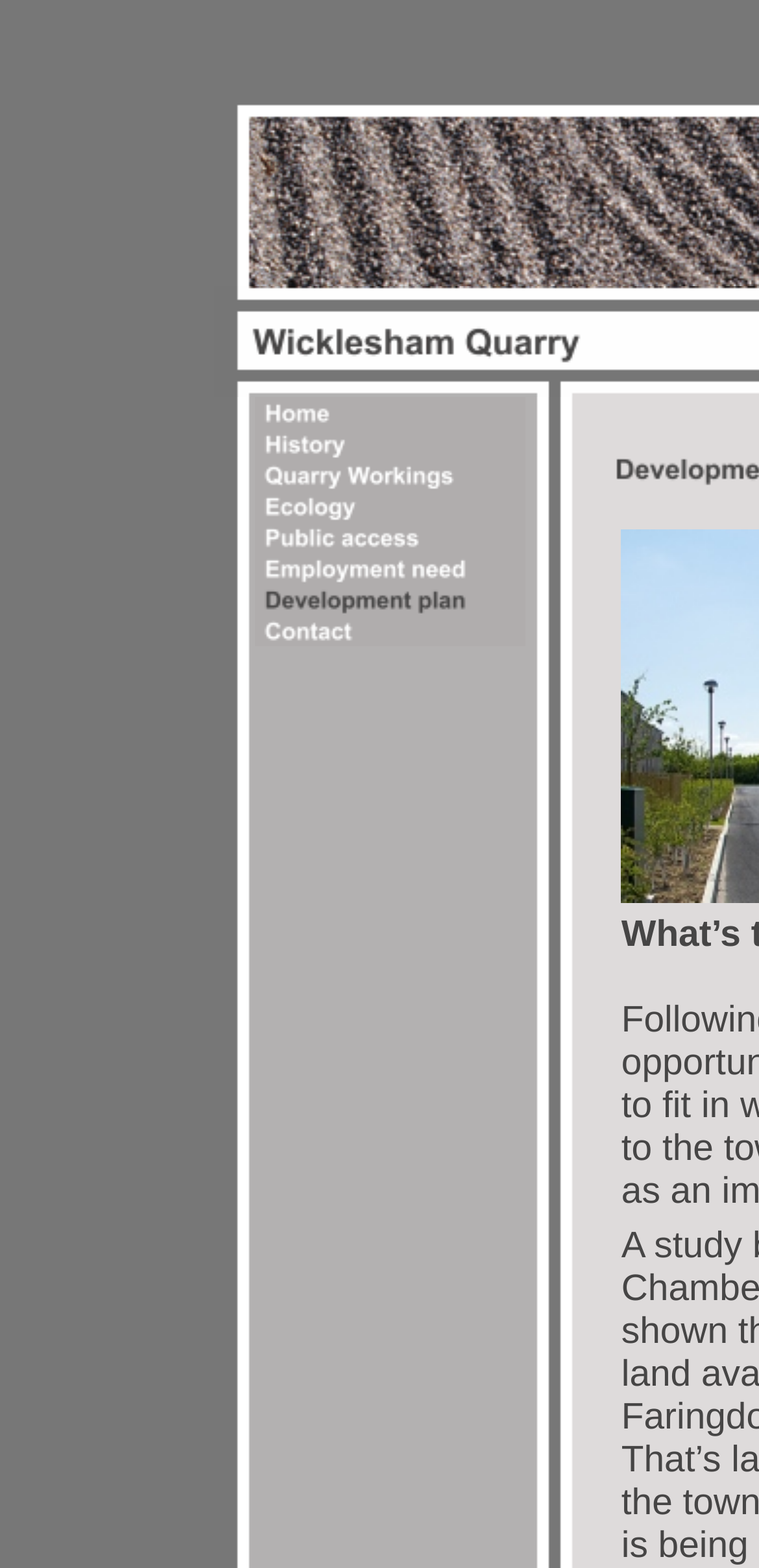Identify the bounding box of the UI component described as: "alt="Quarry Workings" name="CM4all_2178"".

[0.335, 0.298, 0.691, 0.317]